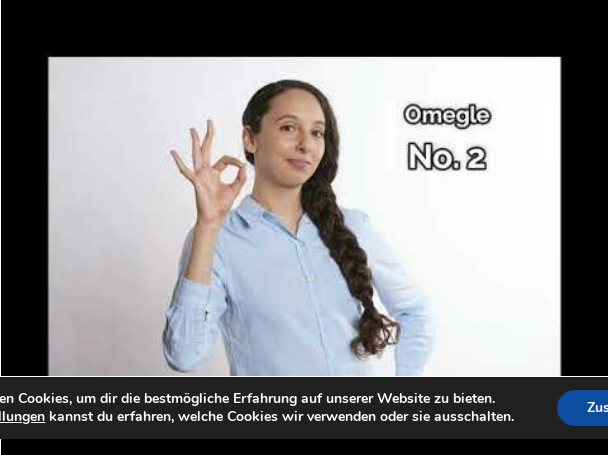Give a thorough explanation of the elements present in the image.

The image features a woman showcasing a hand gesture that signifies "OK," indicating a positive or affirming sentiment. She has long, dark hair styled in loose waves, and she wears a light blue button-up shirt. To the right of her, the text reads "Omegle No. 2," which suggests a connection to the popular video chat platform Omegle. The background is predominantly dark, creating a contrast that highlights both her figure and the text. Additionally, there's a message at the bottom informing viewers about cookie usage policies on the website, further emphasizing the online context of the content.